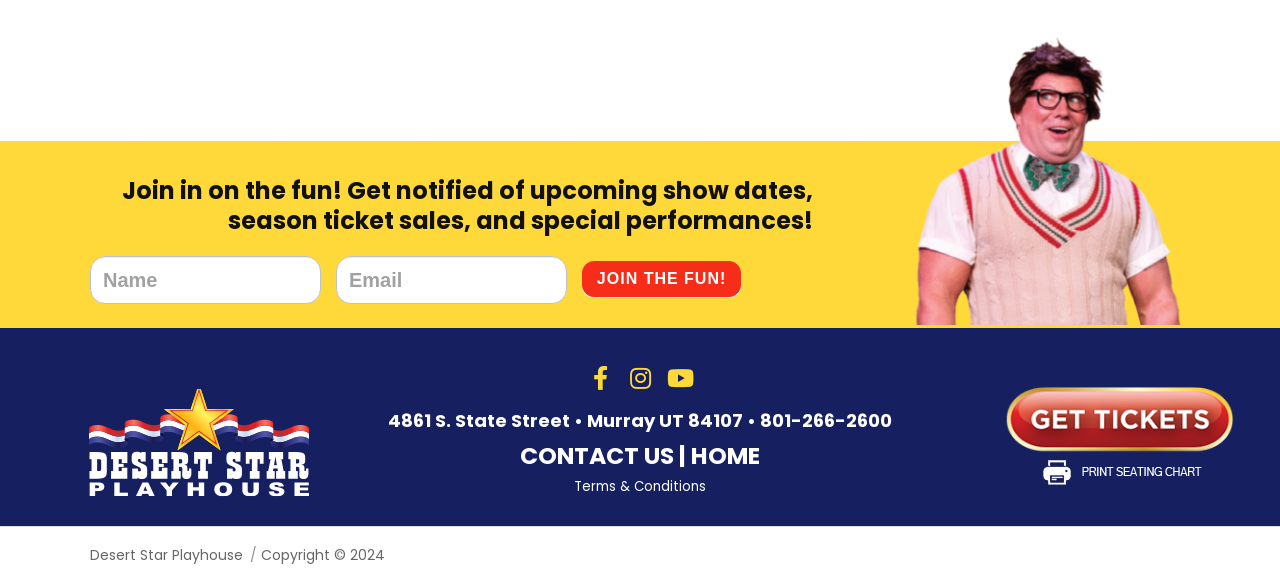Find the bounding box coordinates of the clickable area required to complete the following action: "Click the JOIN THE FUN! button".

[0.455, 0.447, 0.579, 0.508]